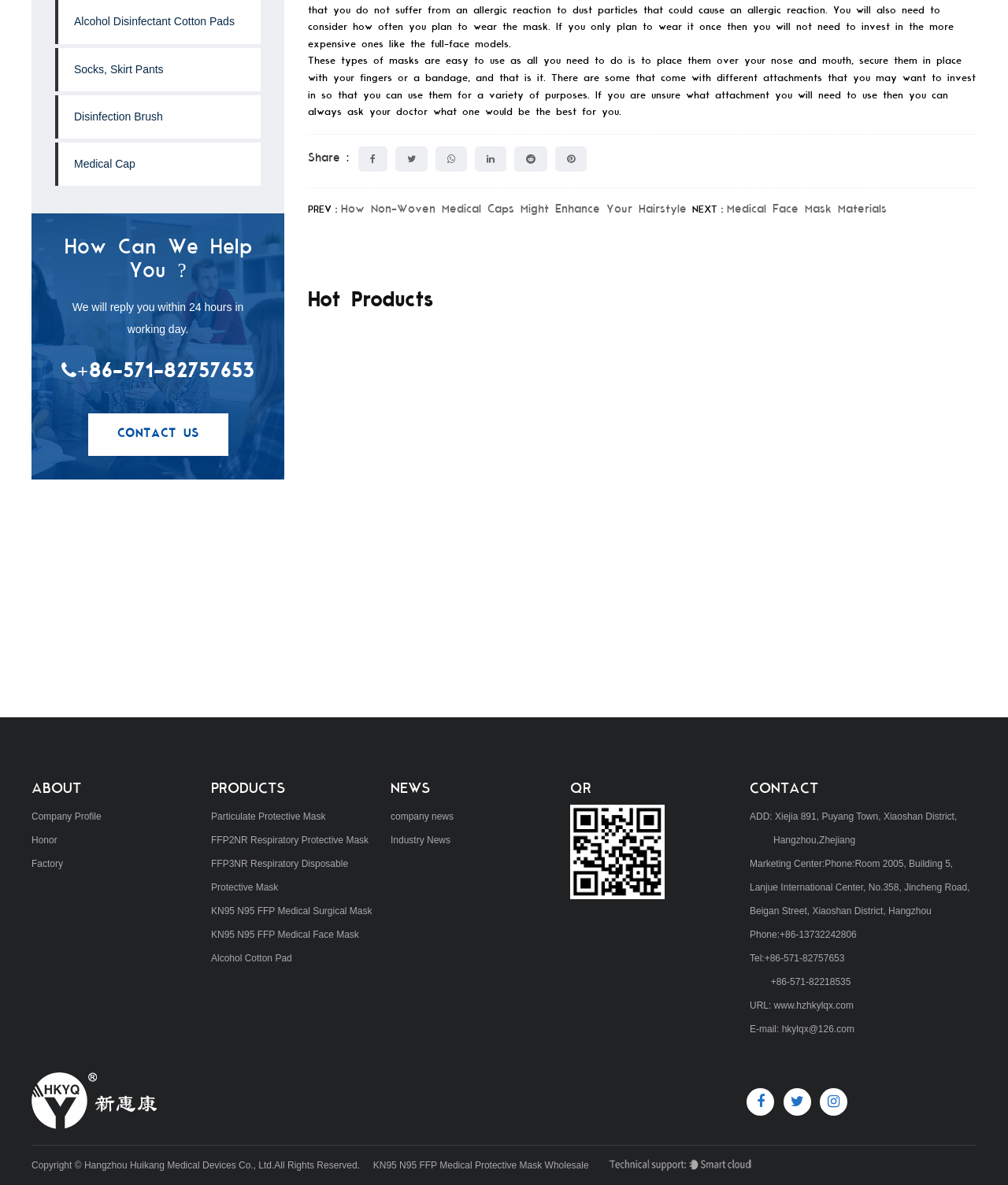Indicate the bounding box coordinates of the clickable region to achieve the following instruction: "Share this page on Facebook."

[0.355, 0.123, 0.384, 0.145]